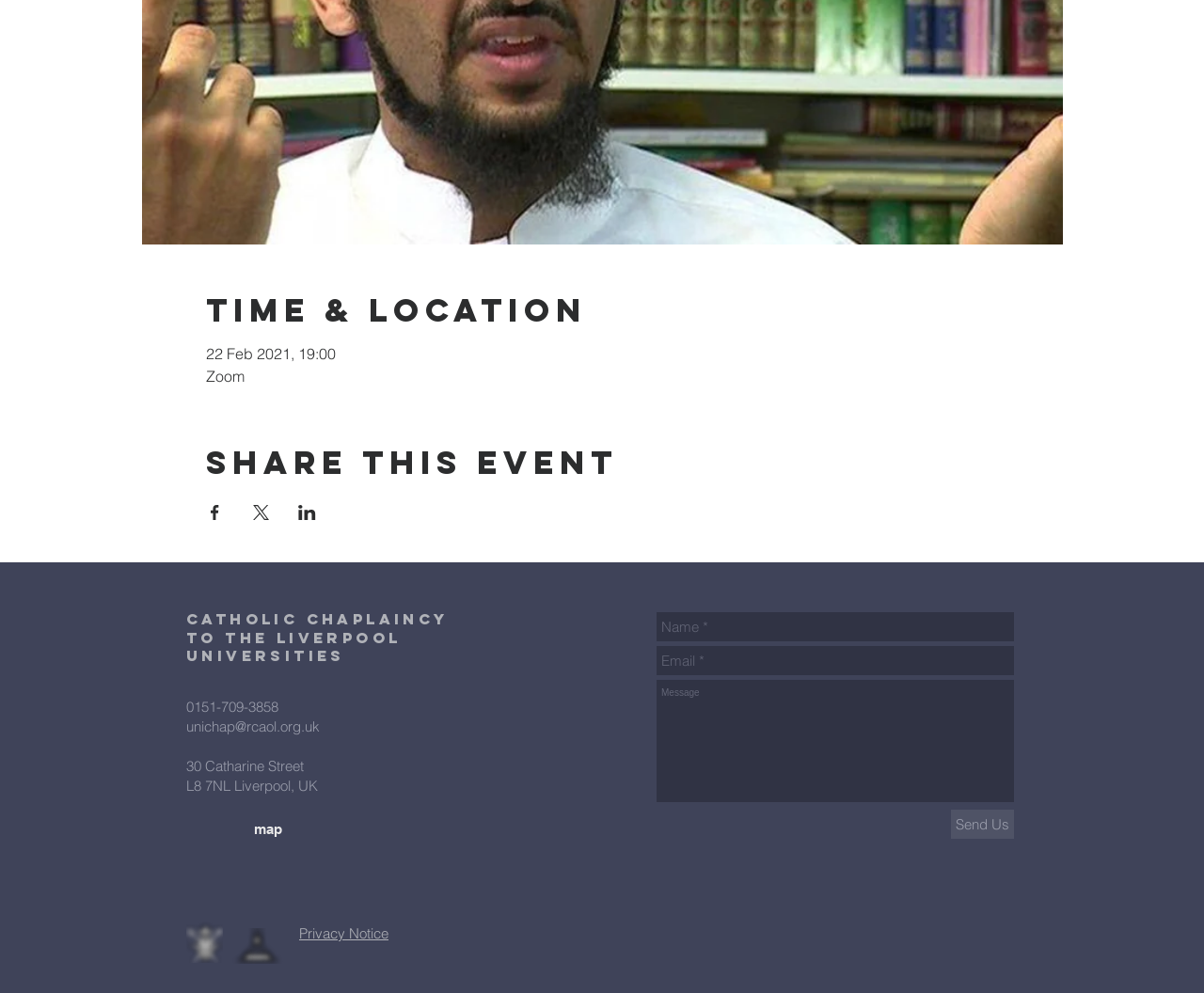Determine the bounding box coordinates of the clickable region to follow the instruction: "Send us a message".

[0.79, 0.815, 0.842, 0.845]